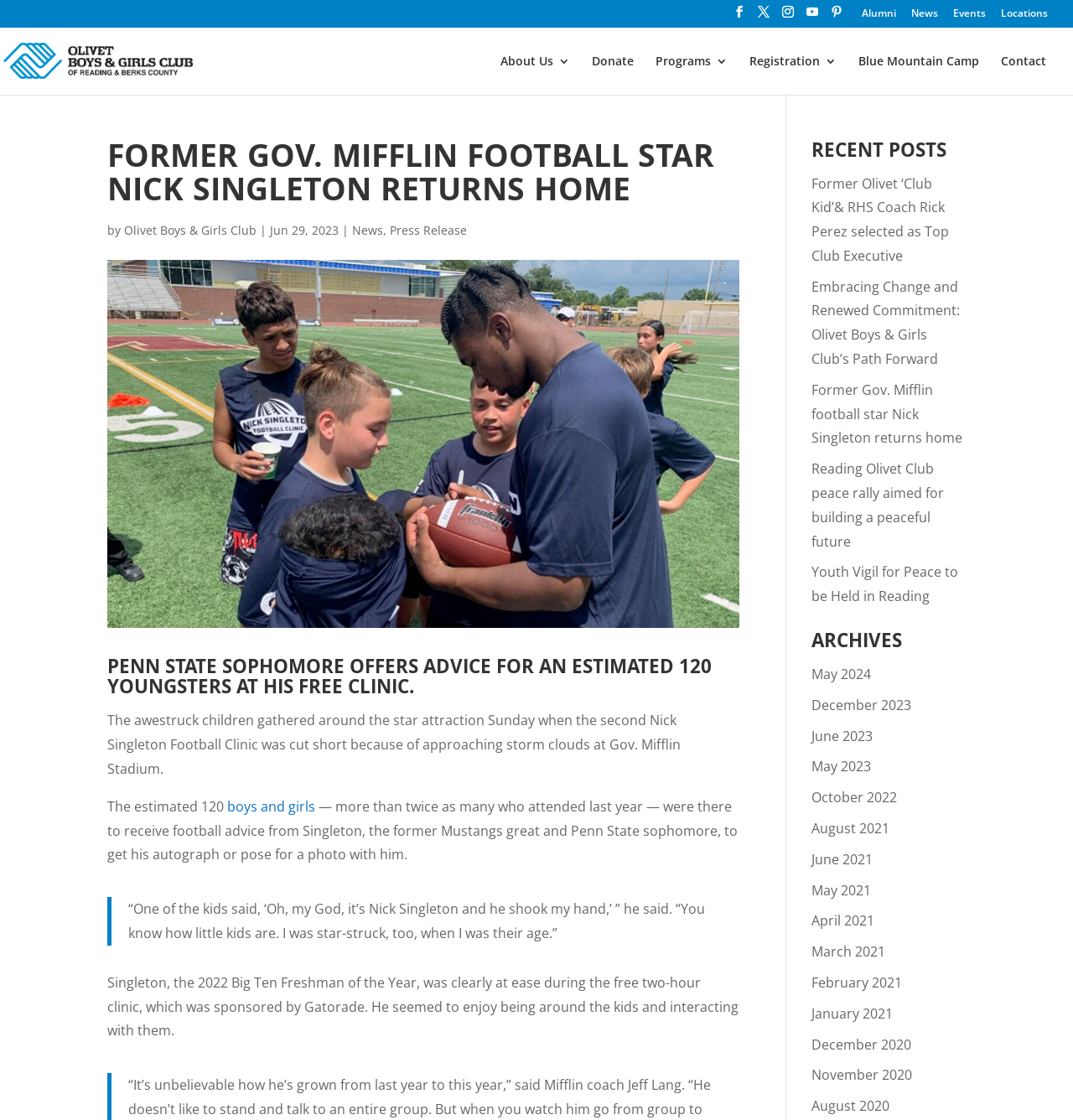Please identify the bounding box coordinates of the clickable area that will allow you to execute the instruction: "Visit Moor Larkin's link".

None